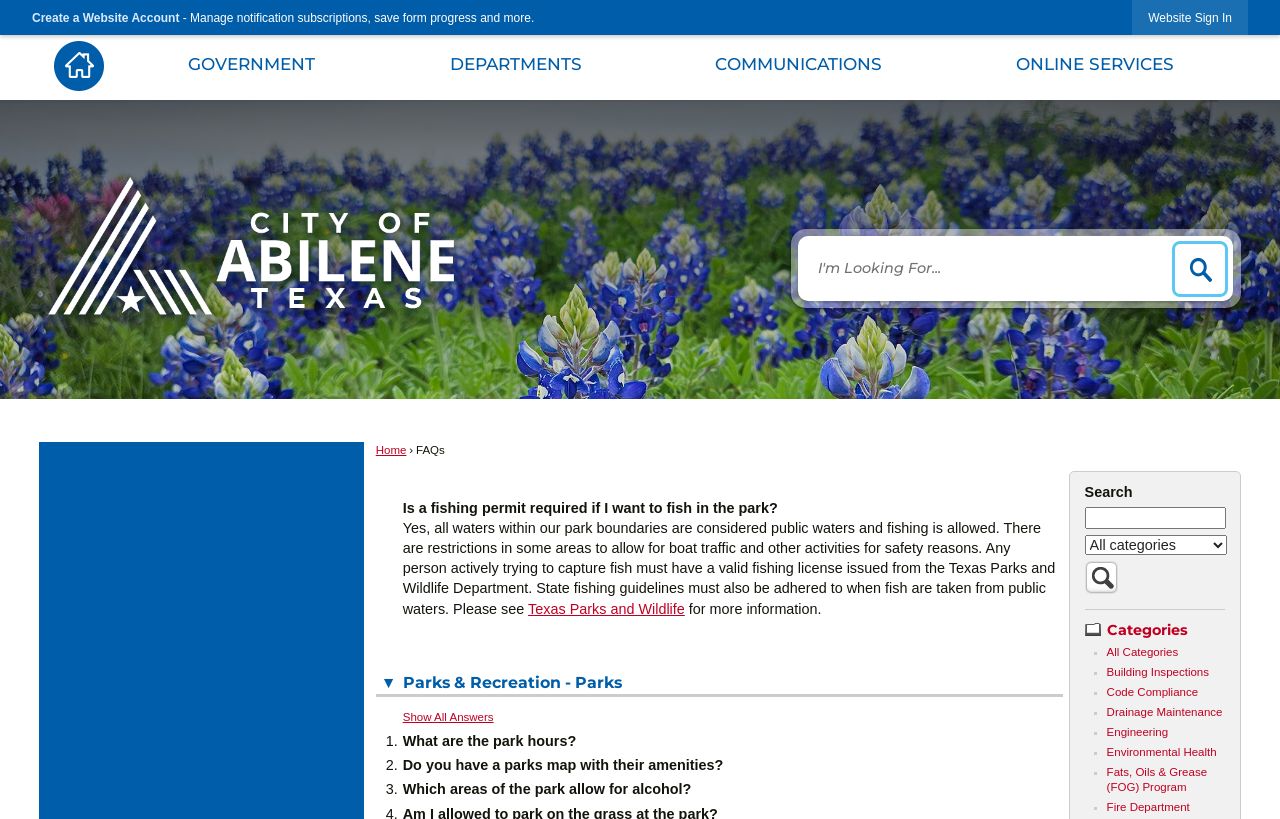Pinpoint the bounding box coordinates of the clickable area needed to execute the instruction: "Click the Post Comment button". The coordinates should be specified as four float numbers between 0 and 1, i.e., [left, top, right, bottom].

None